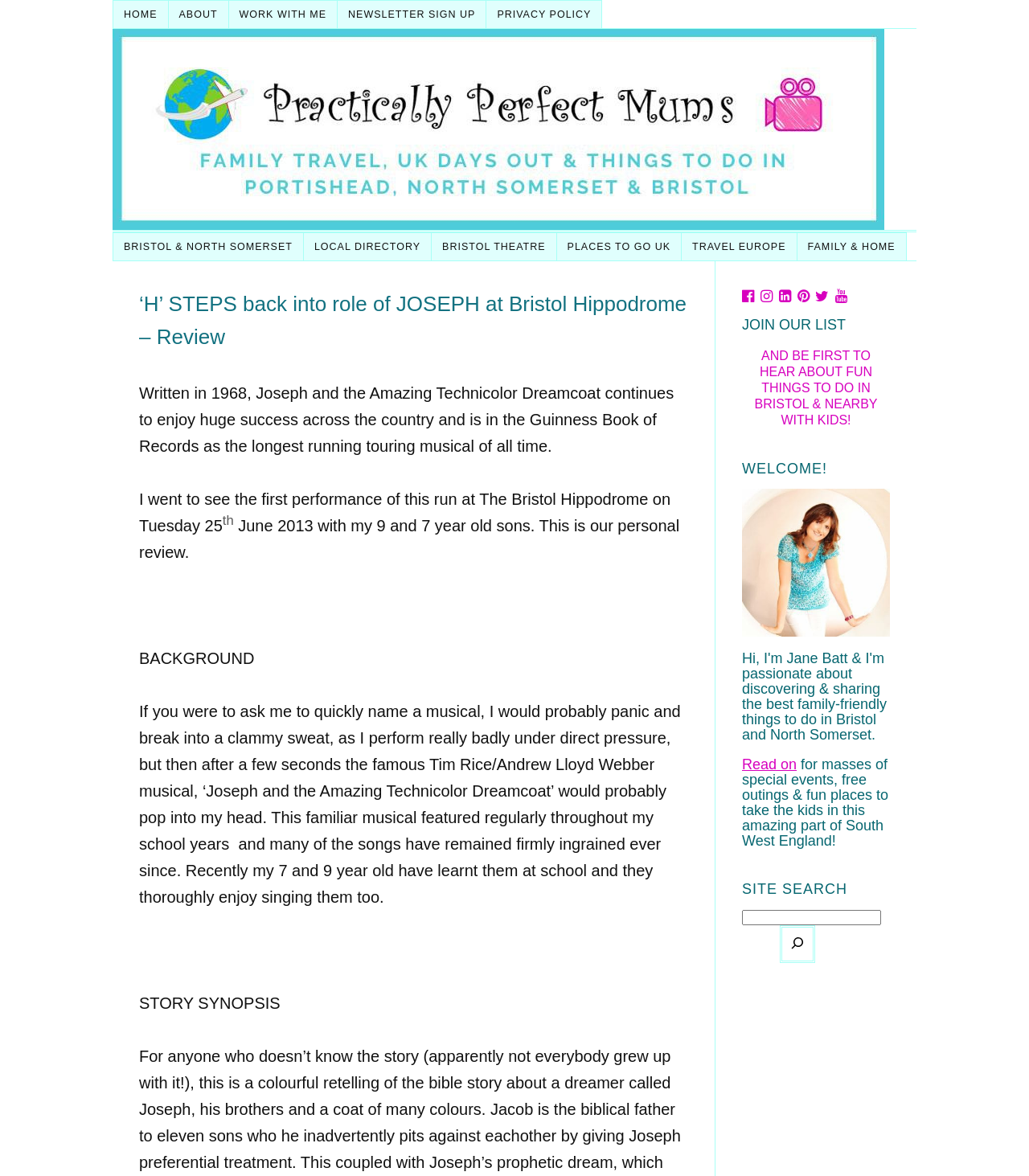Can you specify the bounding box coordinates of the area that needs to be clicked to fulfill the following instruction: "Click on the 'HOME' link"?

[0.11, 0.0, 0.164, 0.025]